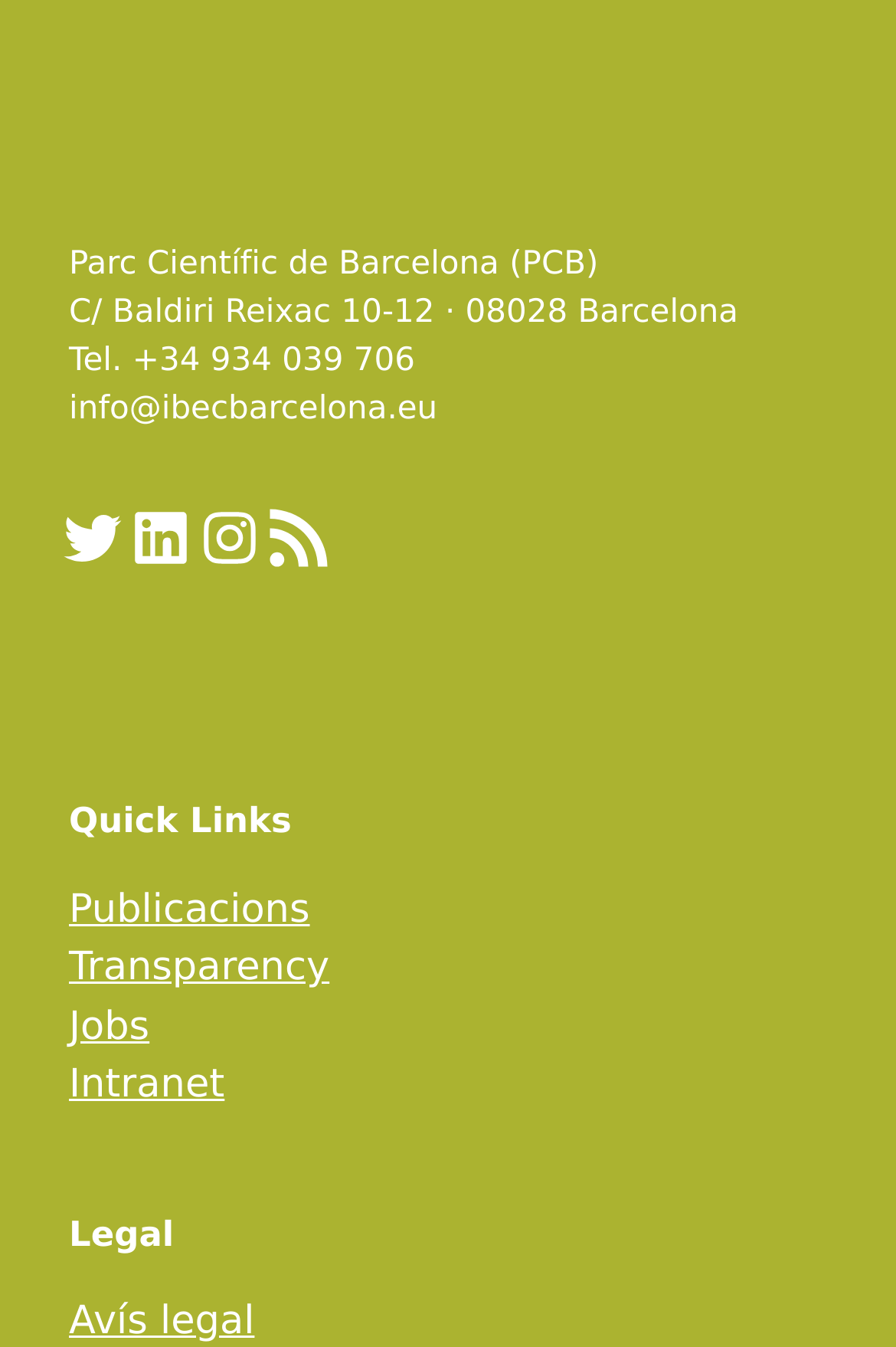How many quick links are available? Using the information from the screenshot, answer with a single word or phrase.

4